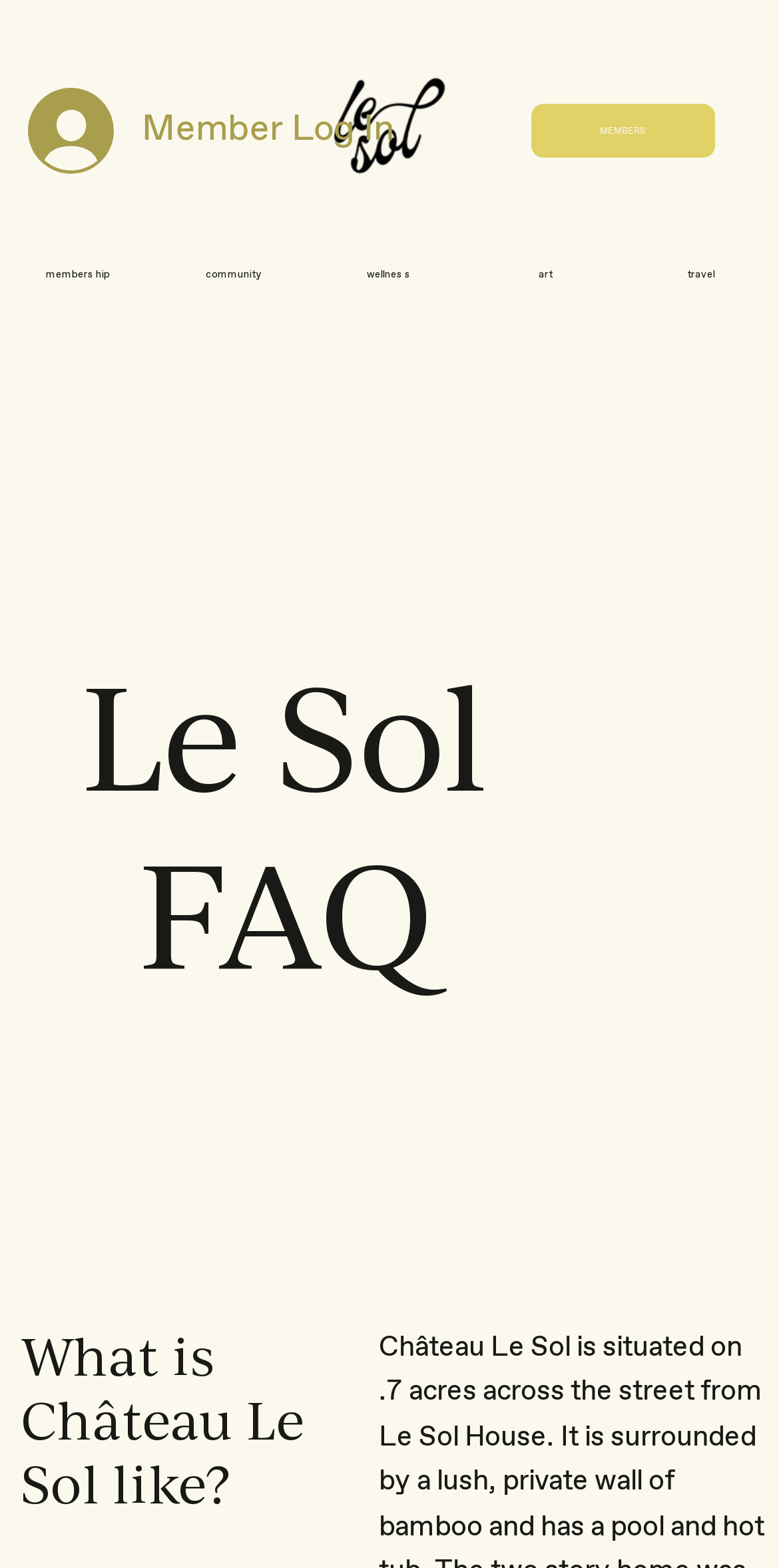What is the first question asked in the FAQ section?
Using the image as a reference, deliver a detailed and thorough answer to the question.

By looking at the FAQ section, I can see that the first question asked is 'What is Château Le Sol like?', which is a heading element.